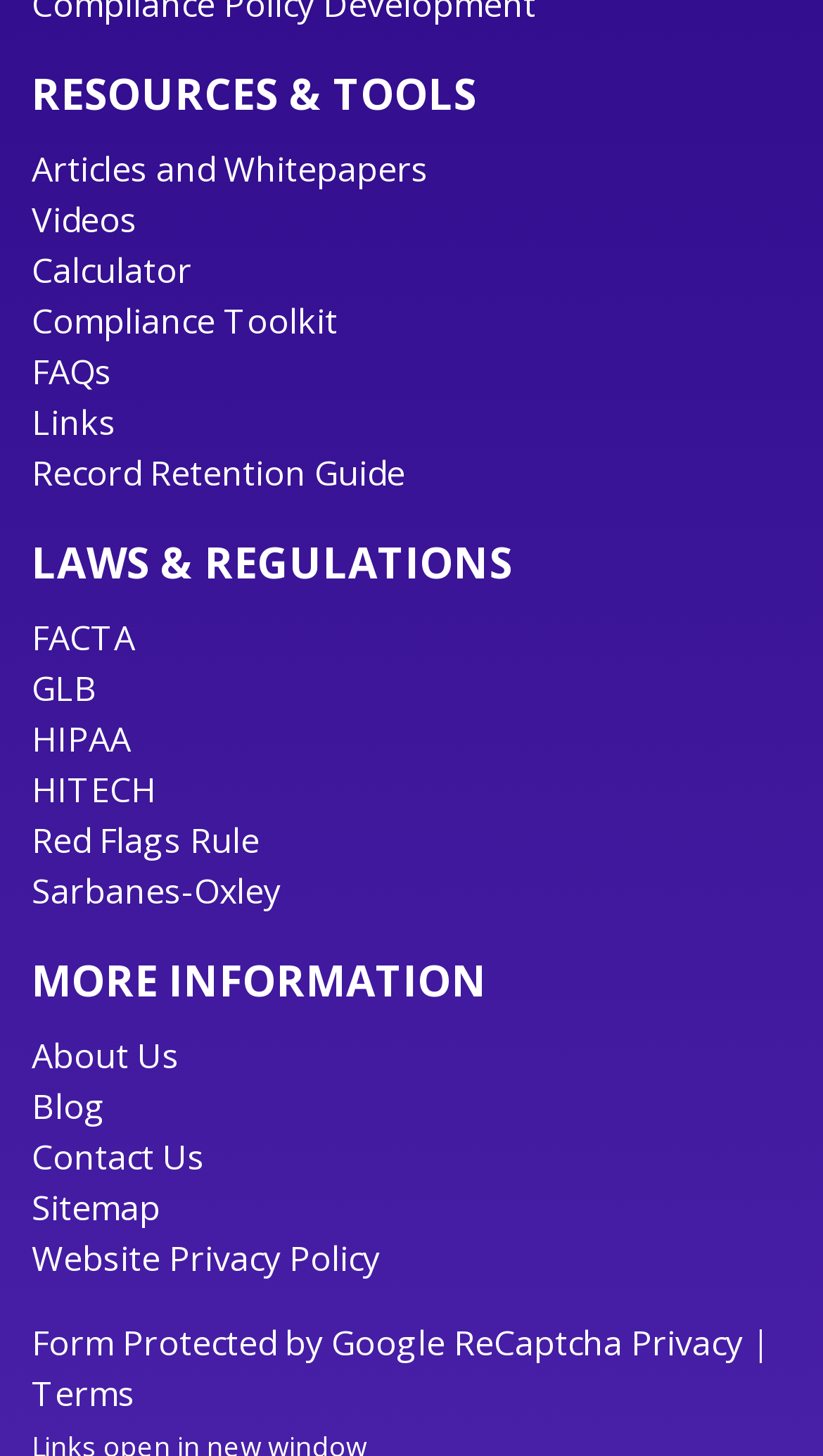Determine the bounding box coordinates of the clickable region to carry out the instruction: "Visit the blog".

[0.038, 0.744, 0.128, 0.776]